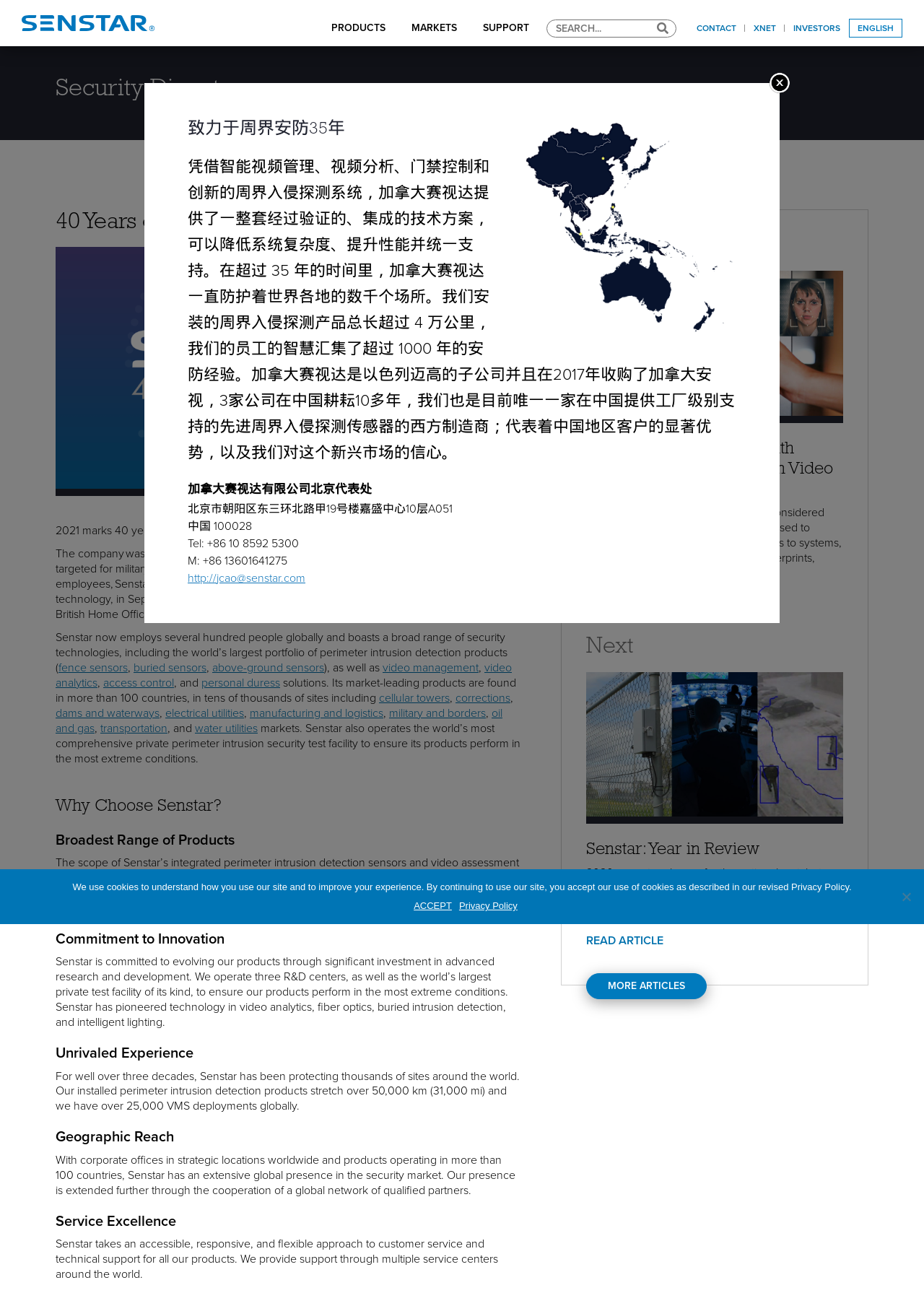Can you determine the bounding box coordinates of the area that needs to be clicked to fulfill the following instruction: "Click the 'READ ARTICLE' button"?

[0.634, 0.455, 0.718, 0.467]